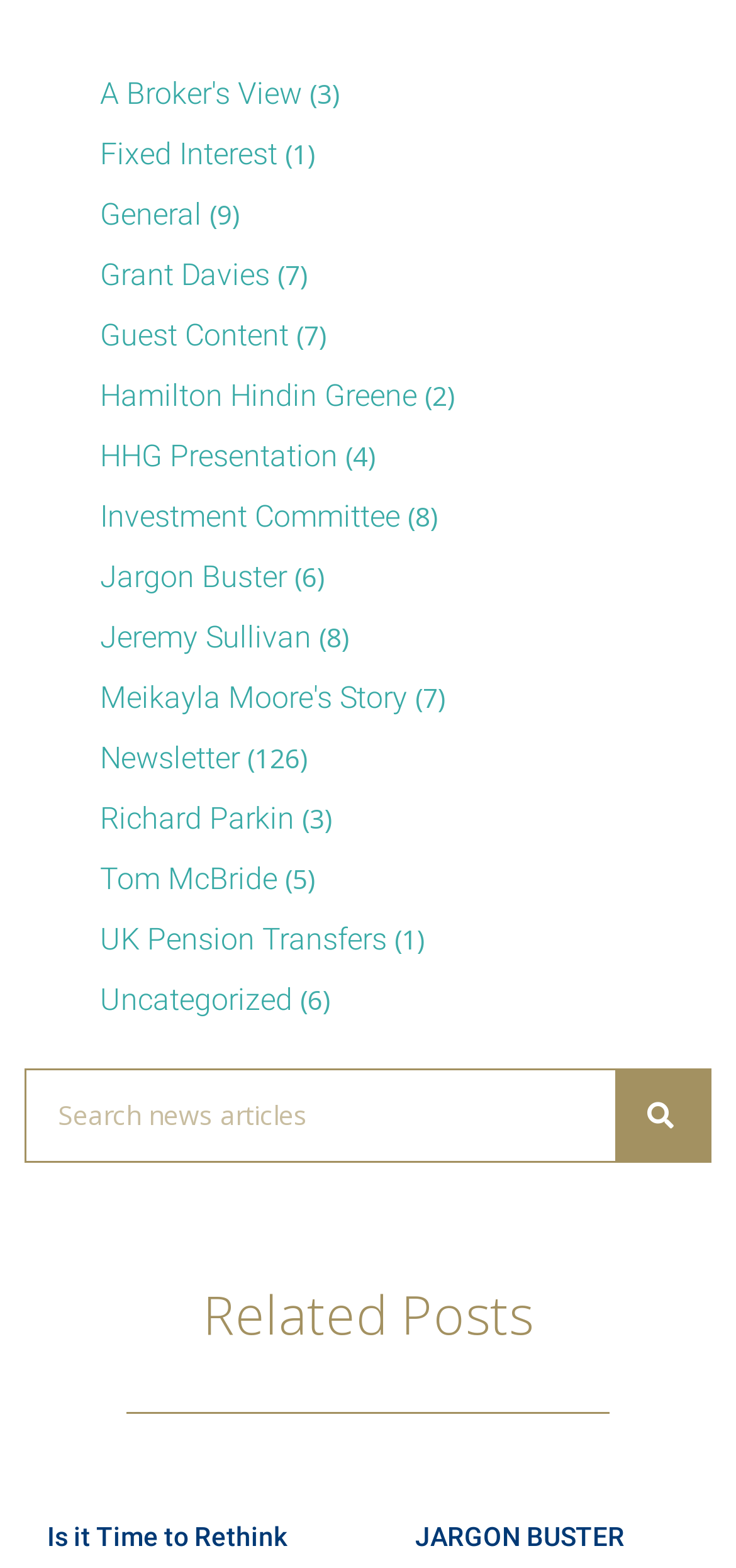What is the text next to the 'Fixed Interest' link?
Answer briefly with a single word or phrase based on the image.

(3)